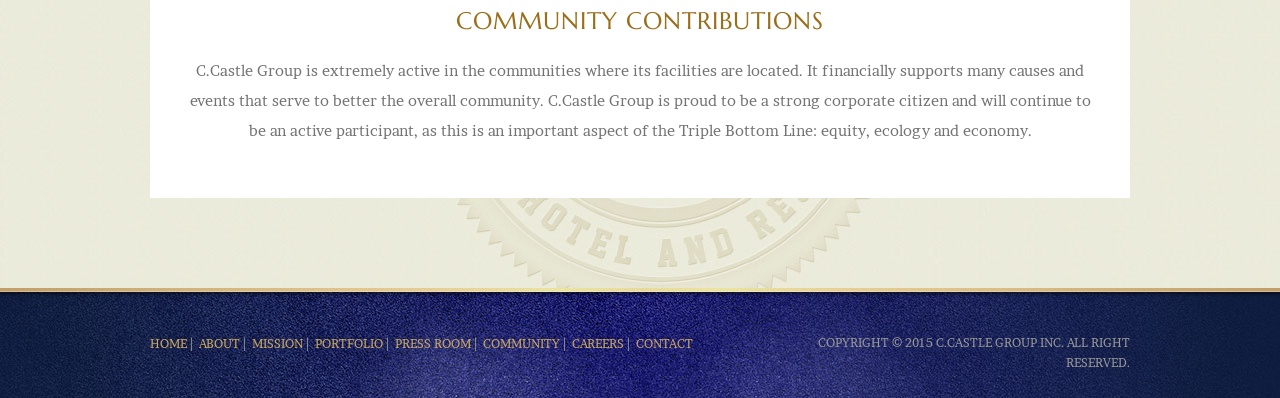Please determine the bounding box coordinates of the section I need to click to accomplish this instruction: "learn about the company".

[0.155, 0.845, 0.188, 0.883]